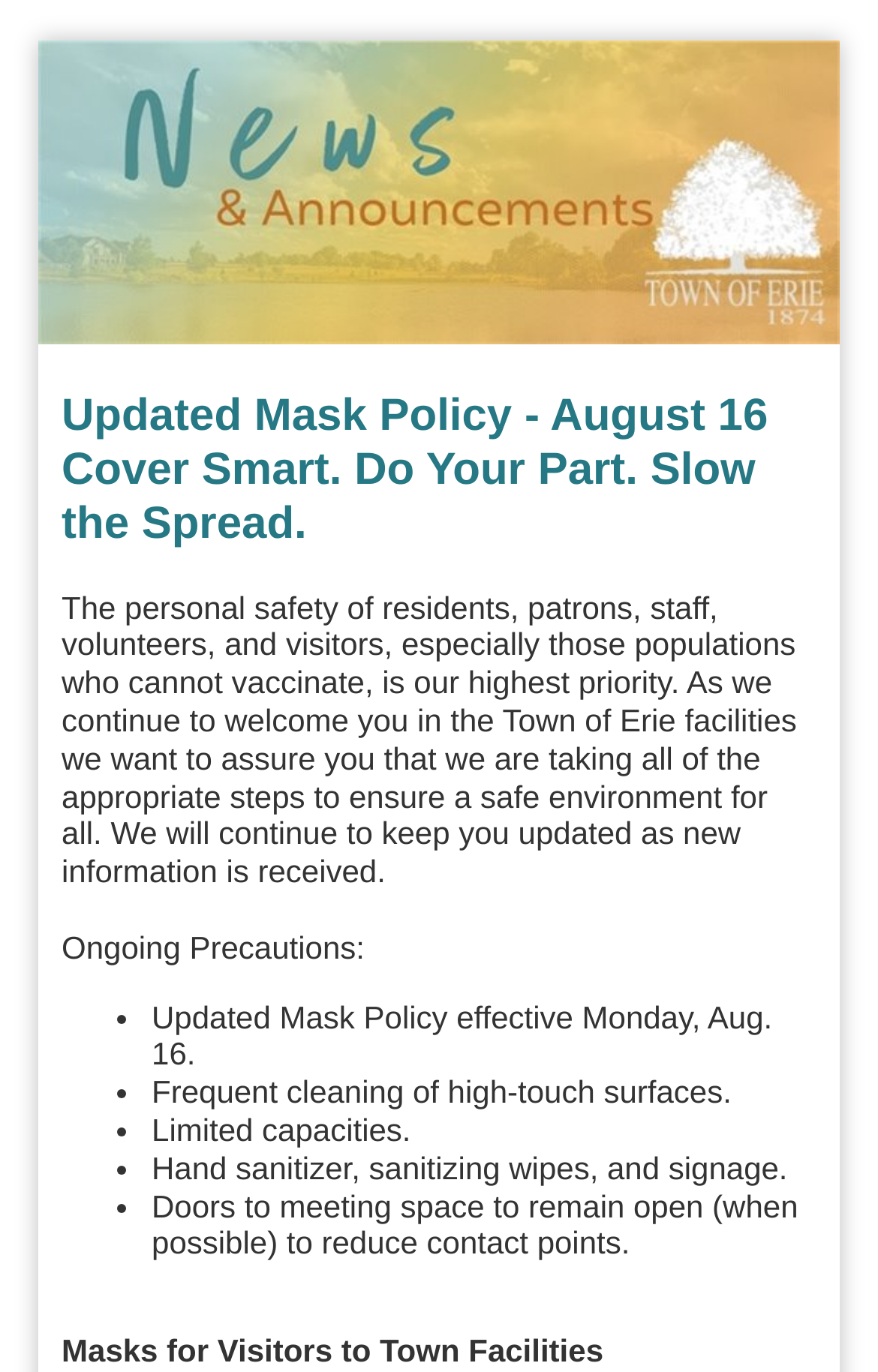What is the main topic of this webpage?
Using the information presented in the image, please offer a detailed response to the question.

Based on the webpage content, it appears that the main topic is the updated mask policy, which is emphasized by the heading 'Updated Mask Policy - August 16 Cover Smart. Do Your Part. Slow the Spread.' and the subsequent text describing the precautions being taken.